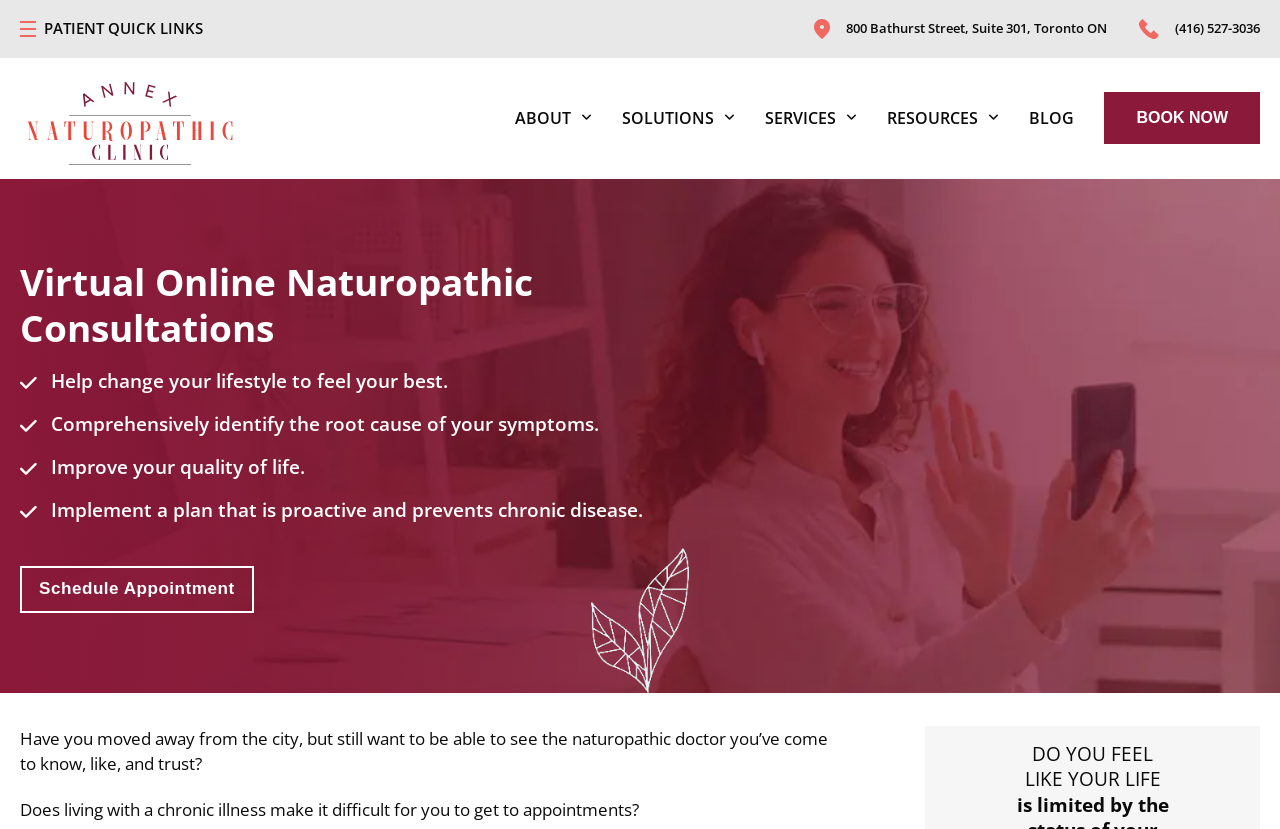Provide the bounding box coordinates of the HTML element described by the text: "Schedule Appointment". The coordinates should be in the format [left, top, right, bottom] with values between 0 and 1.

[0.016, 0.683, 0.198, 0.739]